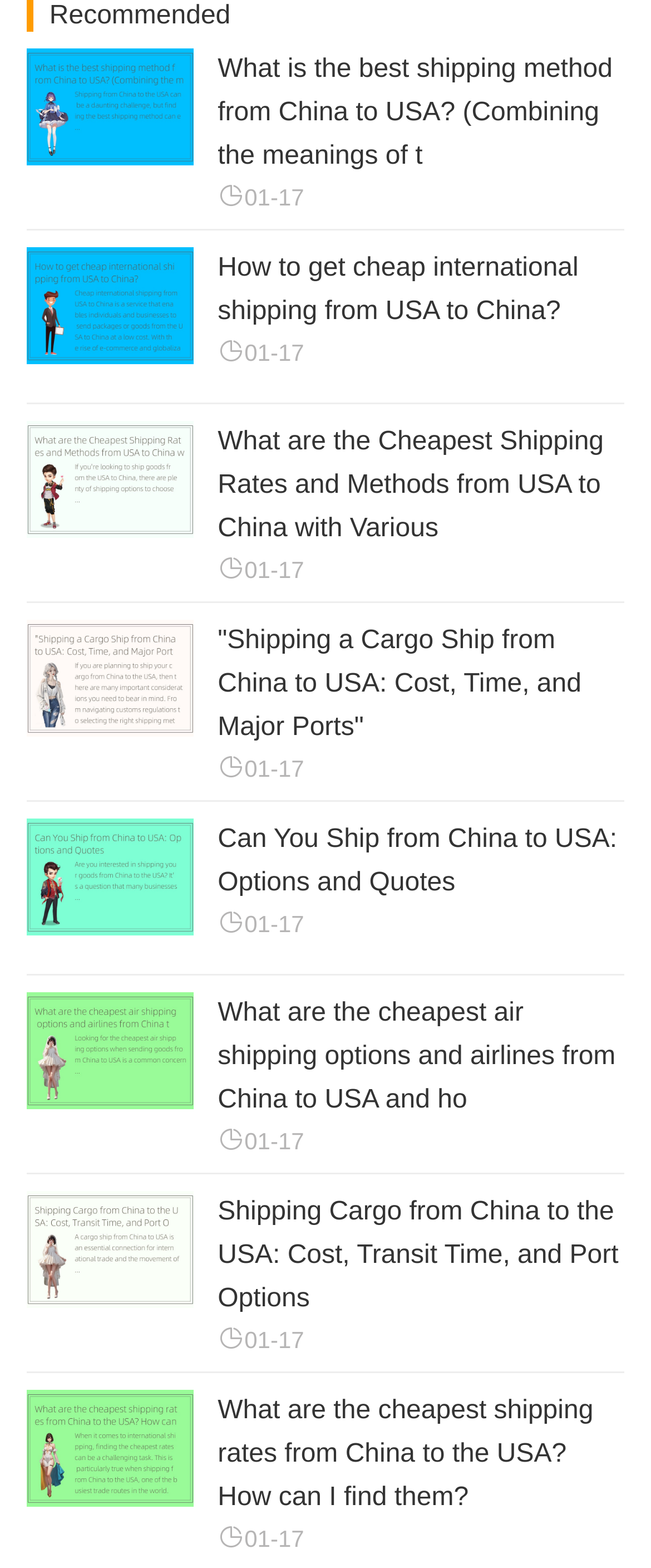Please mark the bounding box coordinates of the area that should be clicked to carry out the instruction: "Check the details of 'Can You Ship from China to USA: Options and Quotes'".

[0.334, 0.522, 0.96, 0.577]